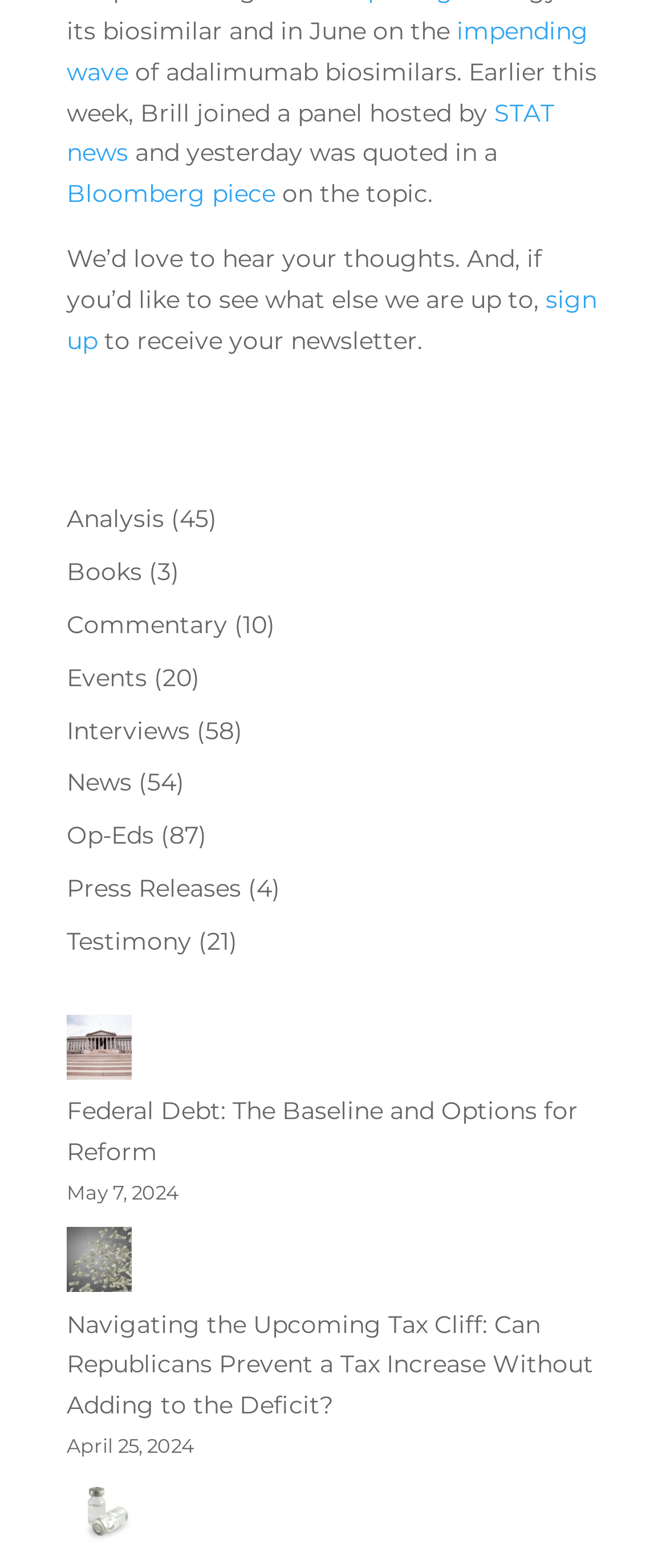Using the details from the image, please elaborate on the following question: What is the category with the most articles?

I examined the links with adjacent StaticText elements containing numbers in parentheses. The link [170] has the text 'Op-Eds' and the adjacent StaticText [171] has the text '(87)'. This indicates that the category with the most articles is Op-Eds.